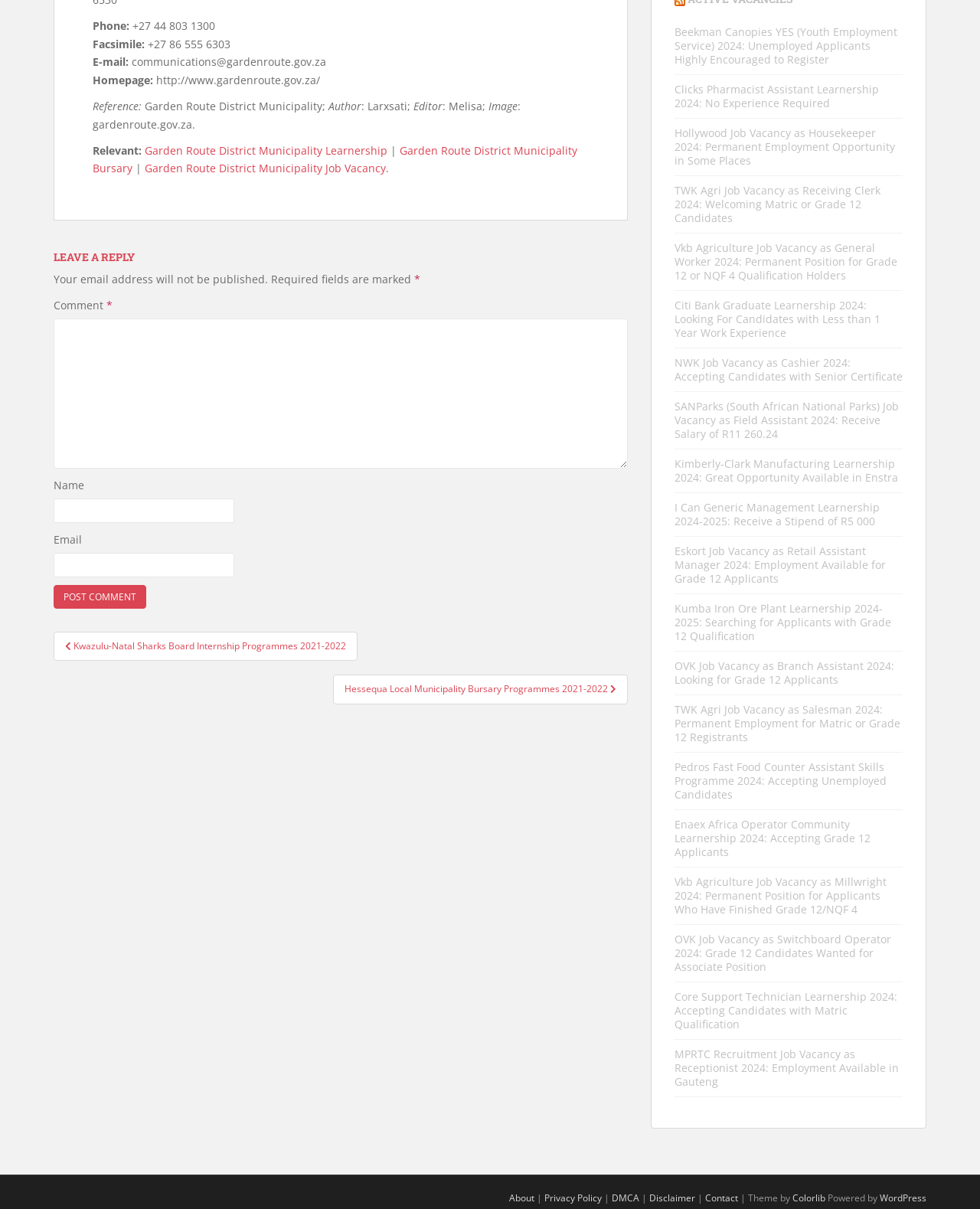Find the bounding box coordinates of the element to click in order to complete the given instruction: "Leave a reply."

[0.055, 0.208, 0.641, 0.218]